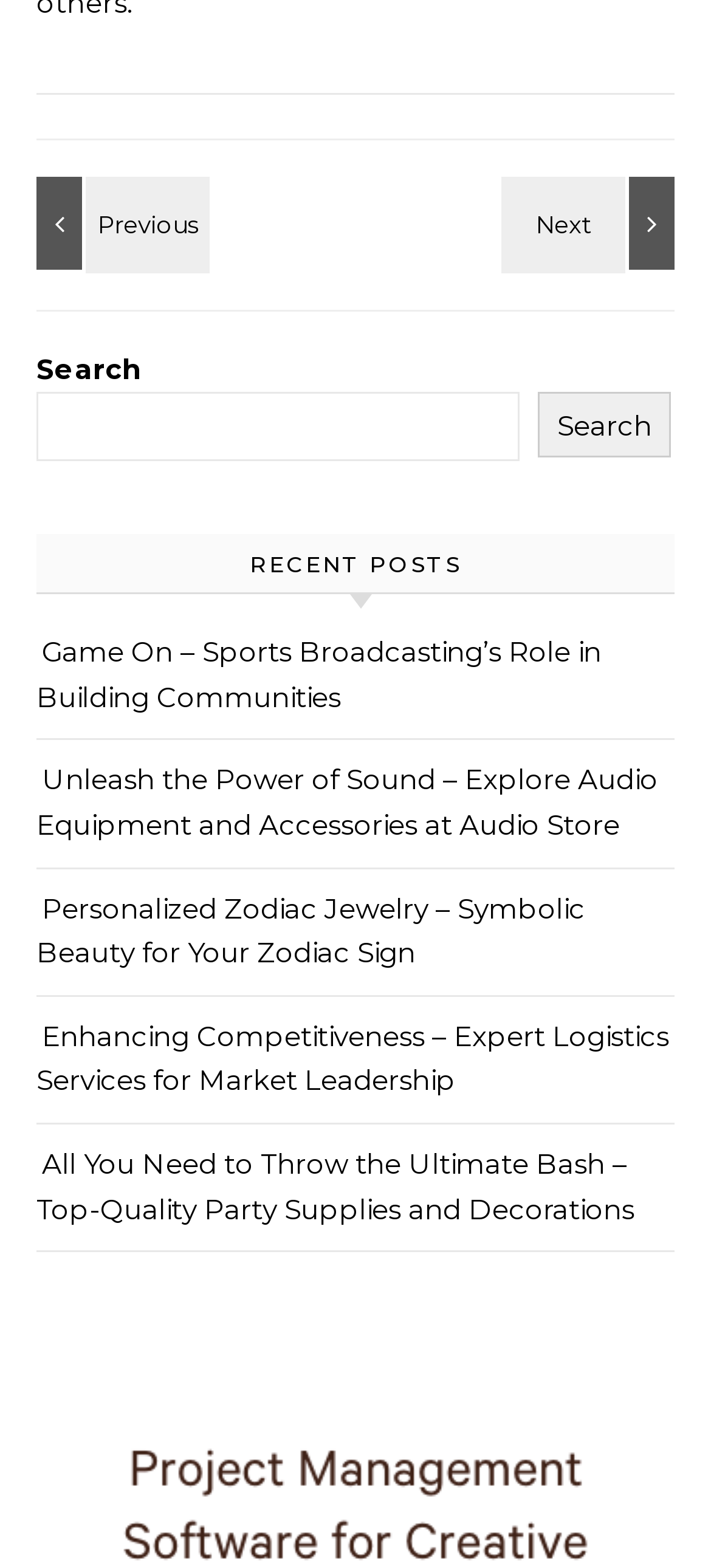What is the purpose of the button next to the search box?
Please use the image to provide a one-word or short phrase answer.

Search